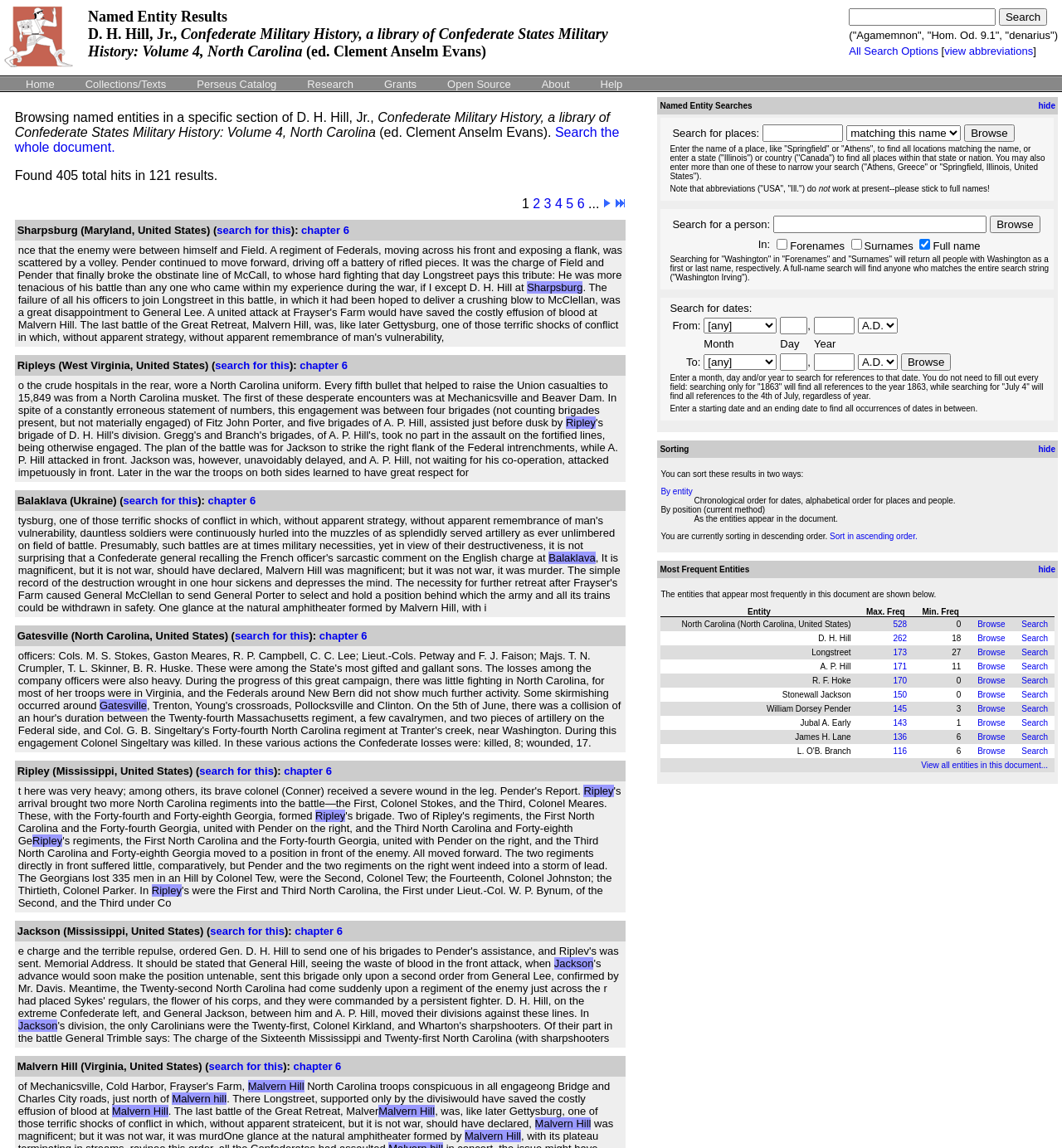Determine the bounding box coordinates of the clickable region to execute the instruction: "Browse for a person". The coordinates should be four float numbers between 0 and 1, denoted as [left, top, right, bottom].

[0.932, 0.188, 0.979, 0.203]